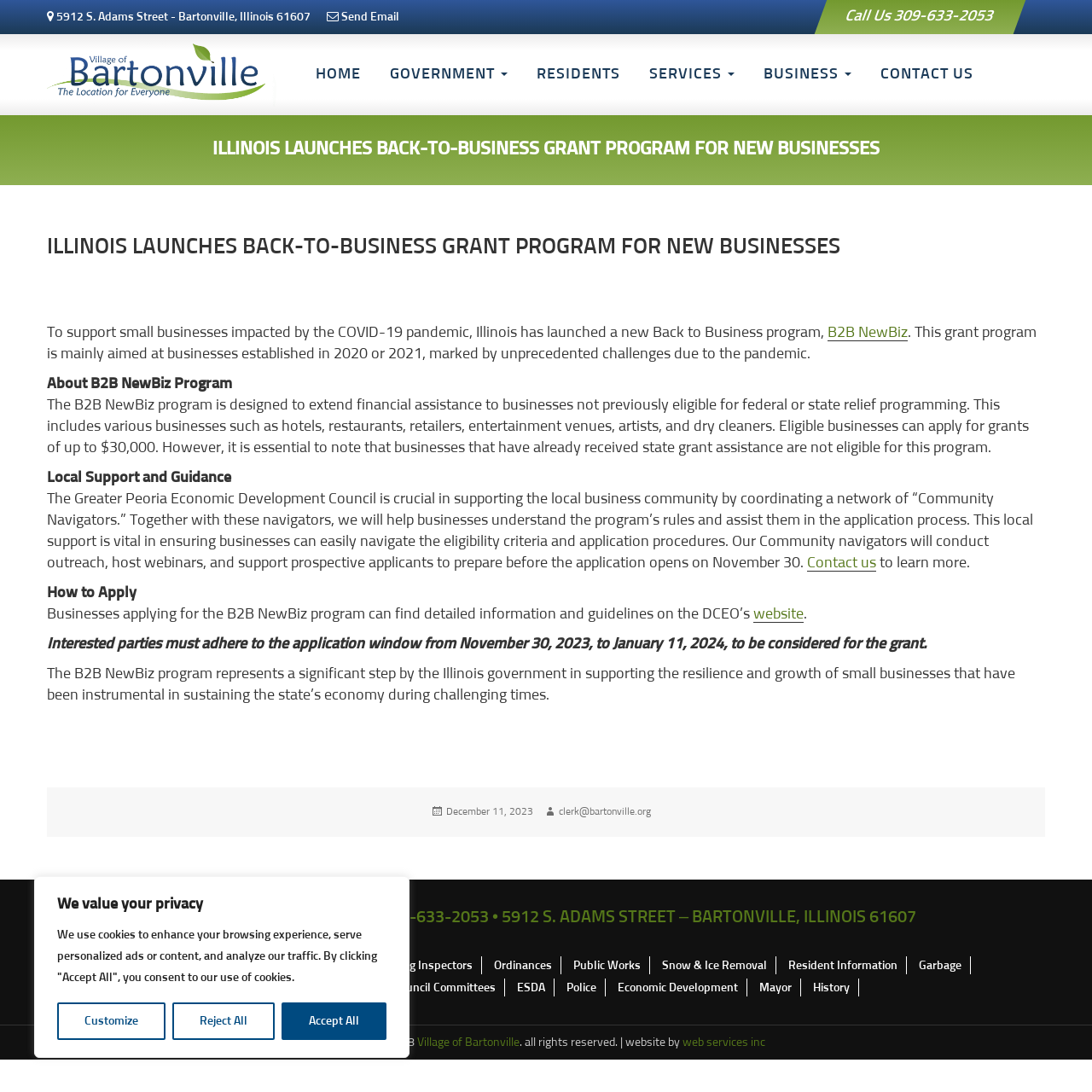Answer the question using only one word or a concise phrase: What is the name of the grant program?

B2B NewBiz